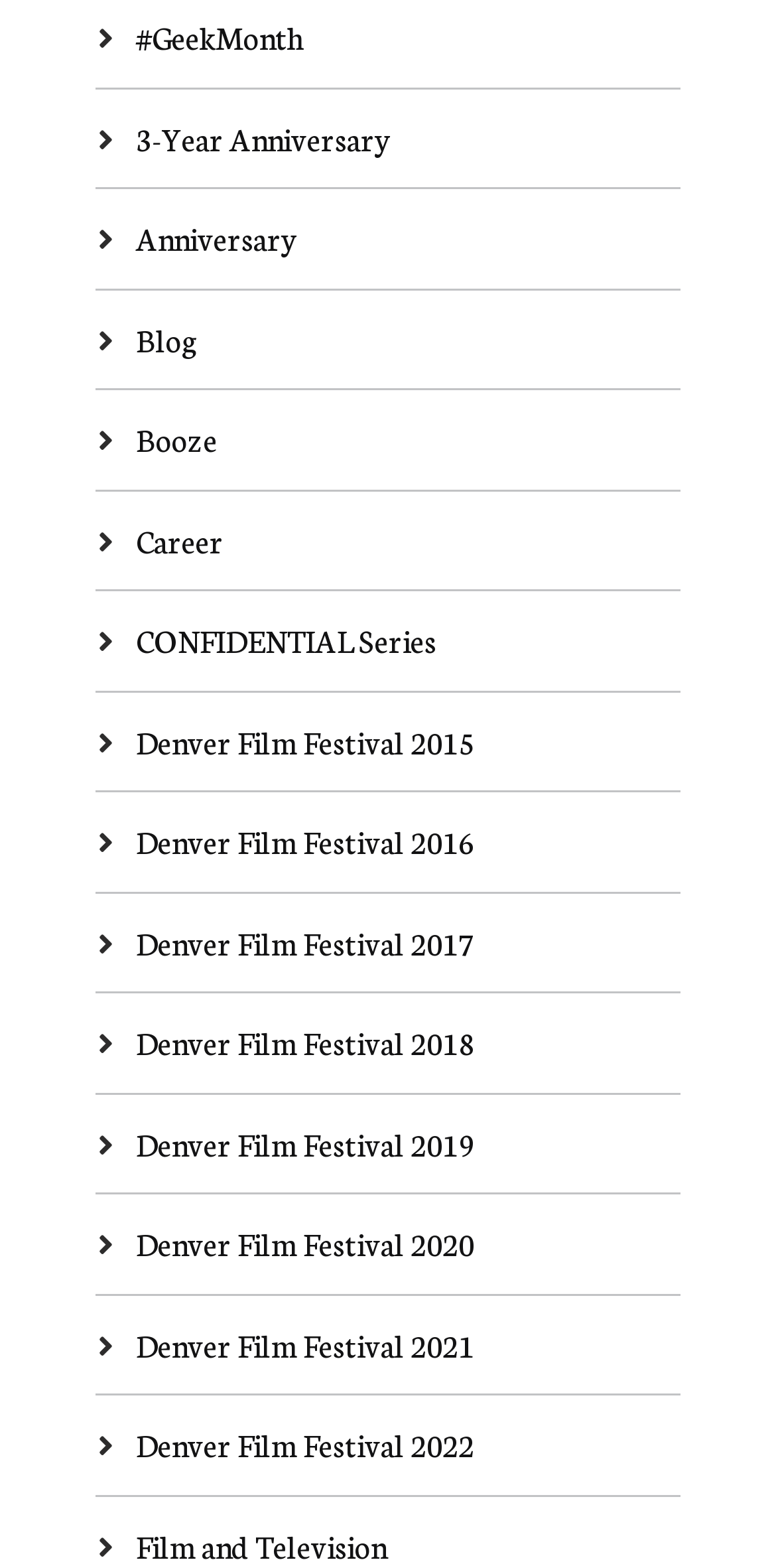Find the bounding box coordinates of the clickable region needed to perform the following instruction: "read Blog posts". The coordinates should be provided as four float numbers between 0 and 1, i.e., [left, top, right, bottom].

[0.175, 0.203, 0.255, 0.23]